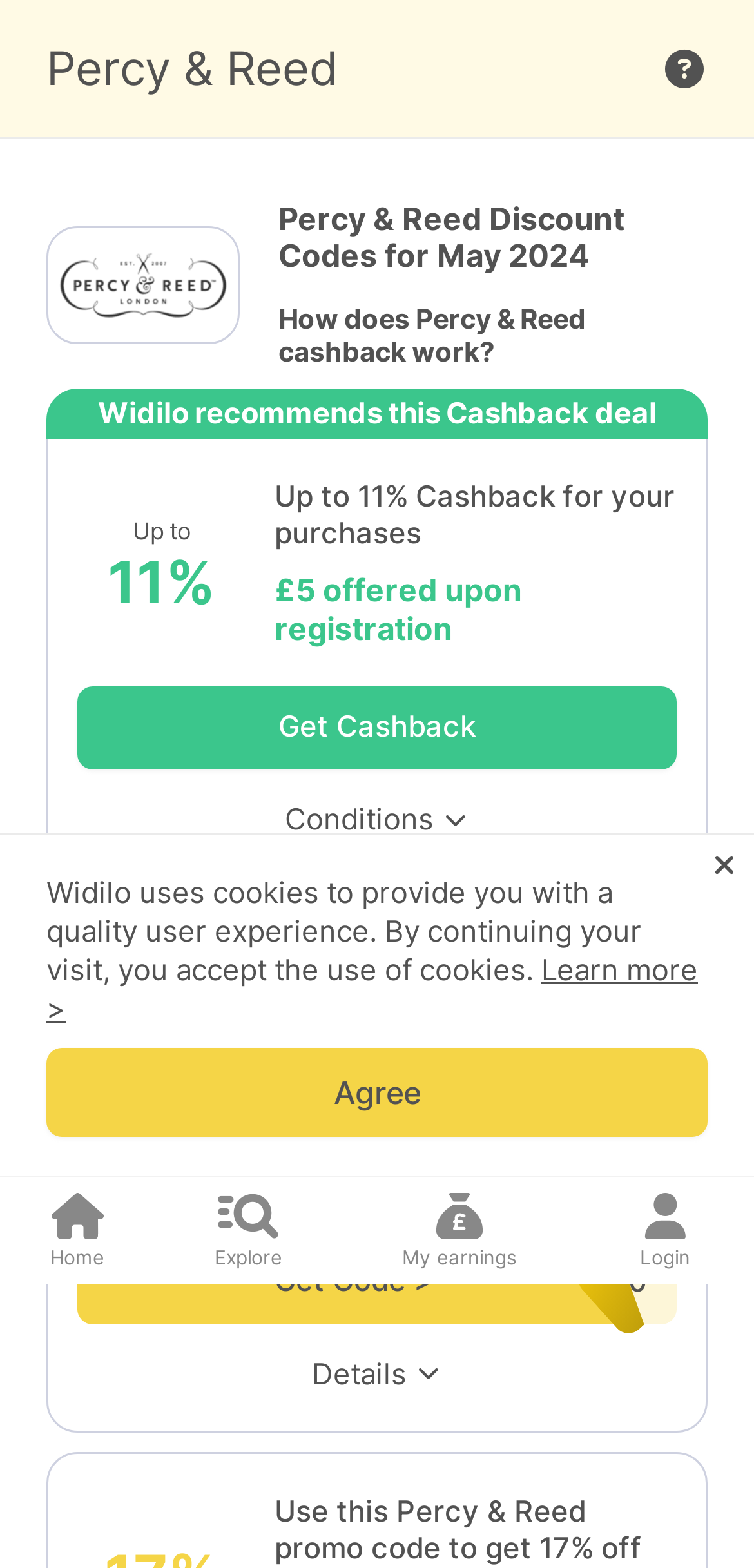Using details from the image, please answer the following question comprehensively:
What is the maximum cashback percentage?

The webpage has a StaticText element 'Up to 11%' which indicates that the maximum cashback percentage is 11%.